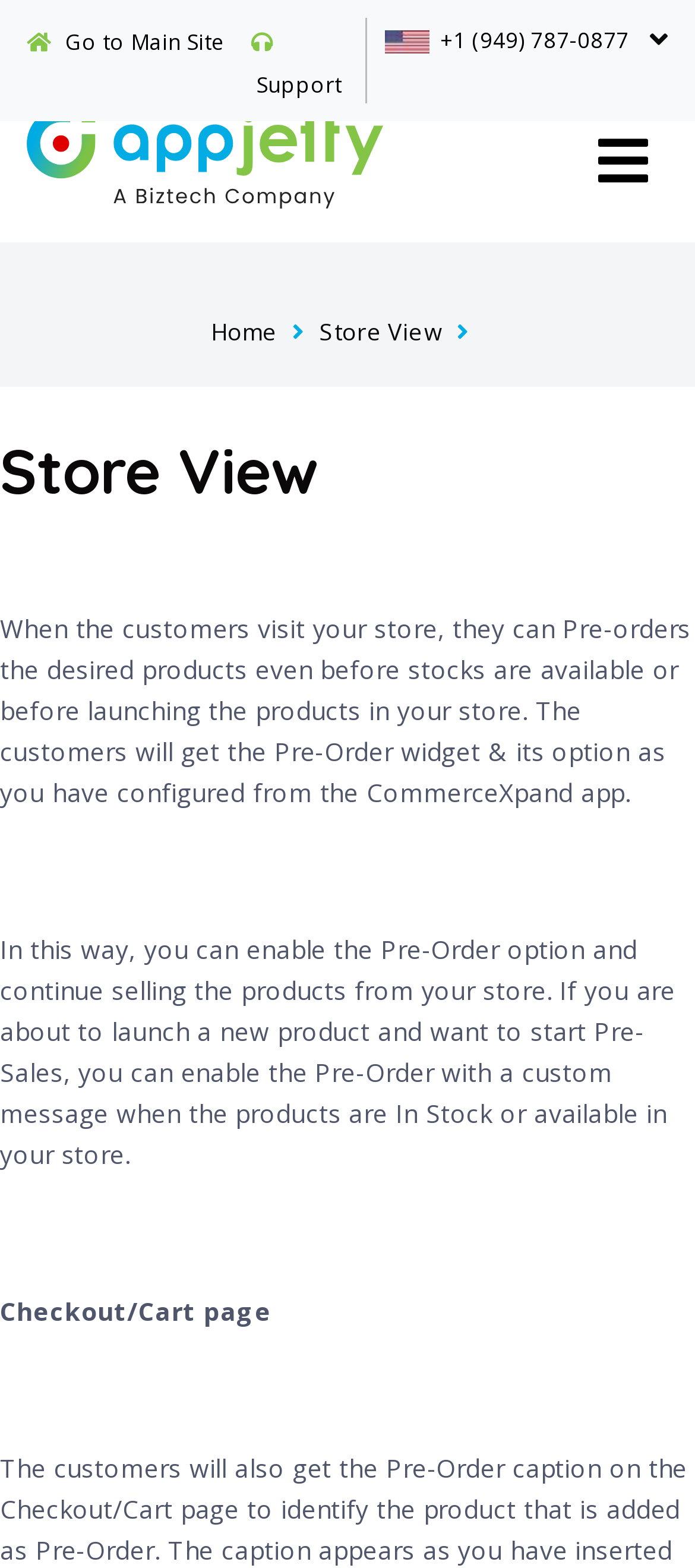What page is mentioned at the bottom of the webpage?
Please provide a detailed and comprehensive answer to the question.

I found the mention of the Checkout/Cart page at the bottom of the webpage by looking at the StaticText element with the bounding box coordinates [0.0, 0.825, 0.391, 0.846], which contains the text 'Checkout/Cart page'.